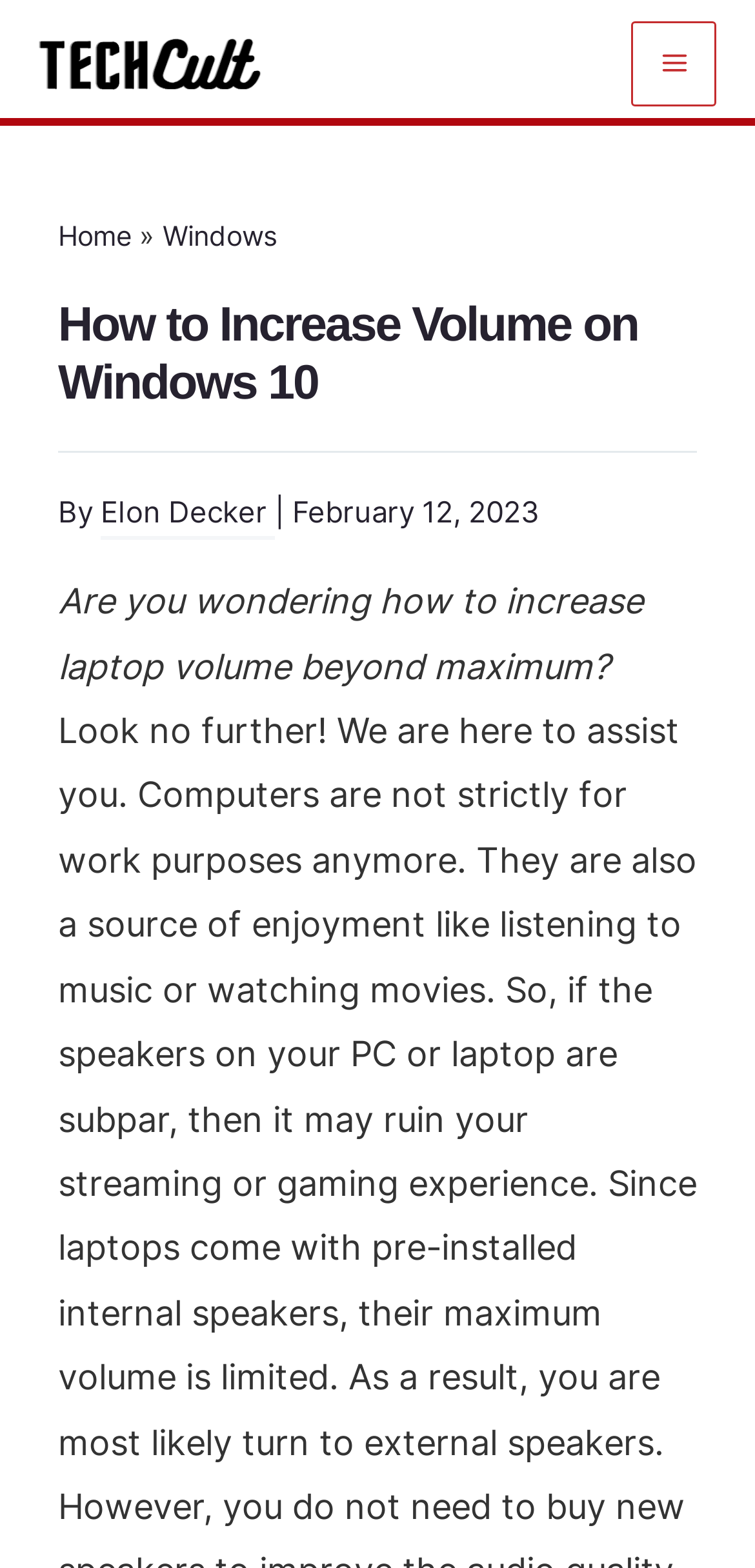Provide the text content of the webpage's main heading.

How to Increase Volume on Windows 10